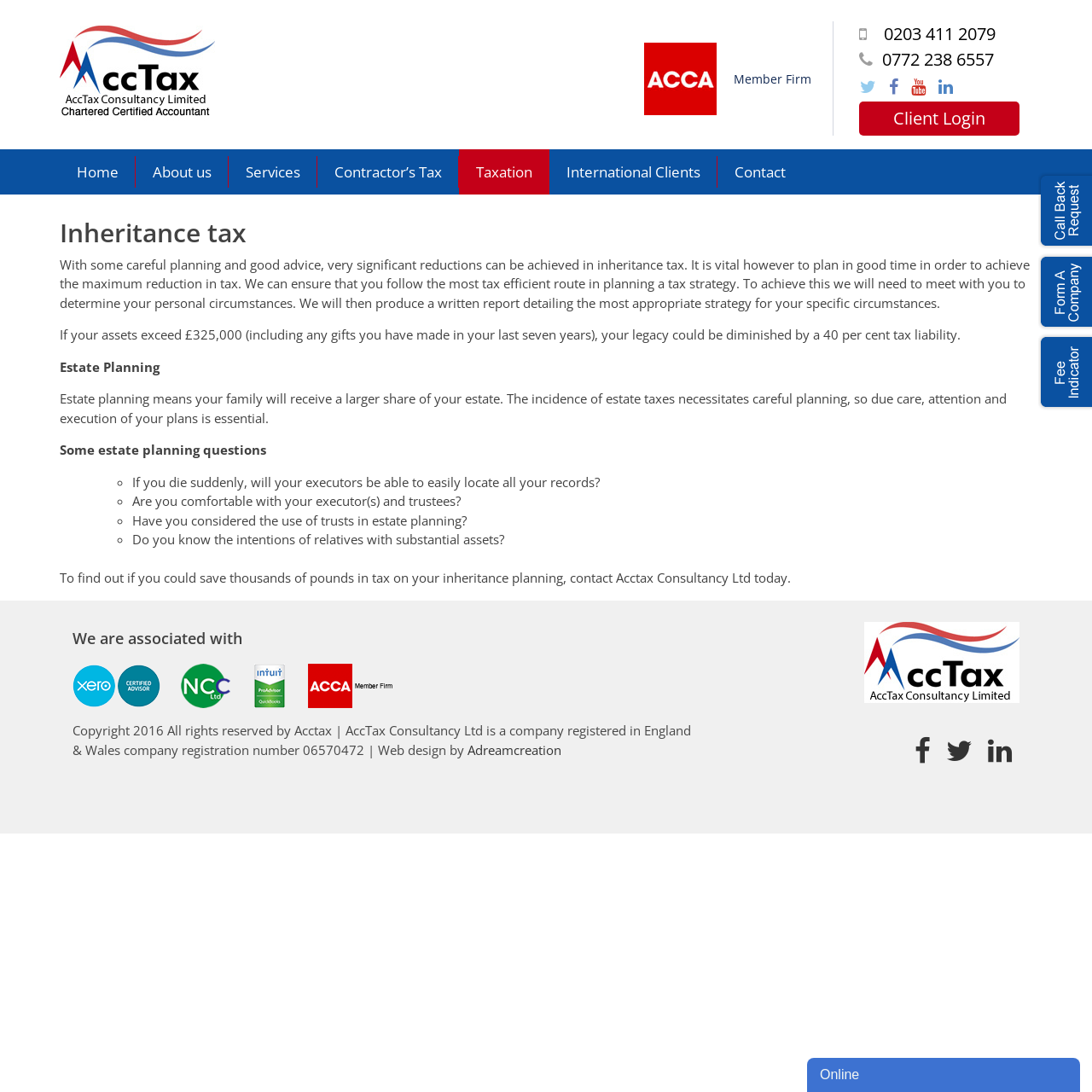What is the name of the company that designed the website?
Using the screenshot, give a one-word or short phrase answer.

Adreamcreation